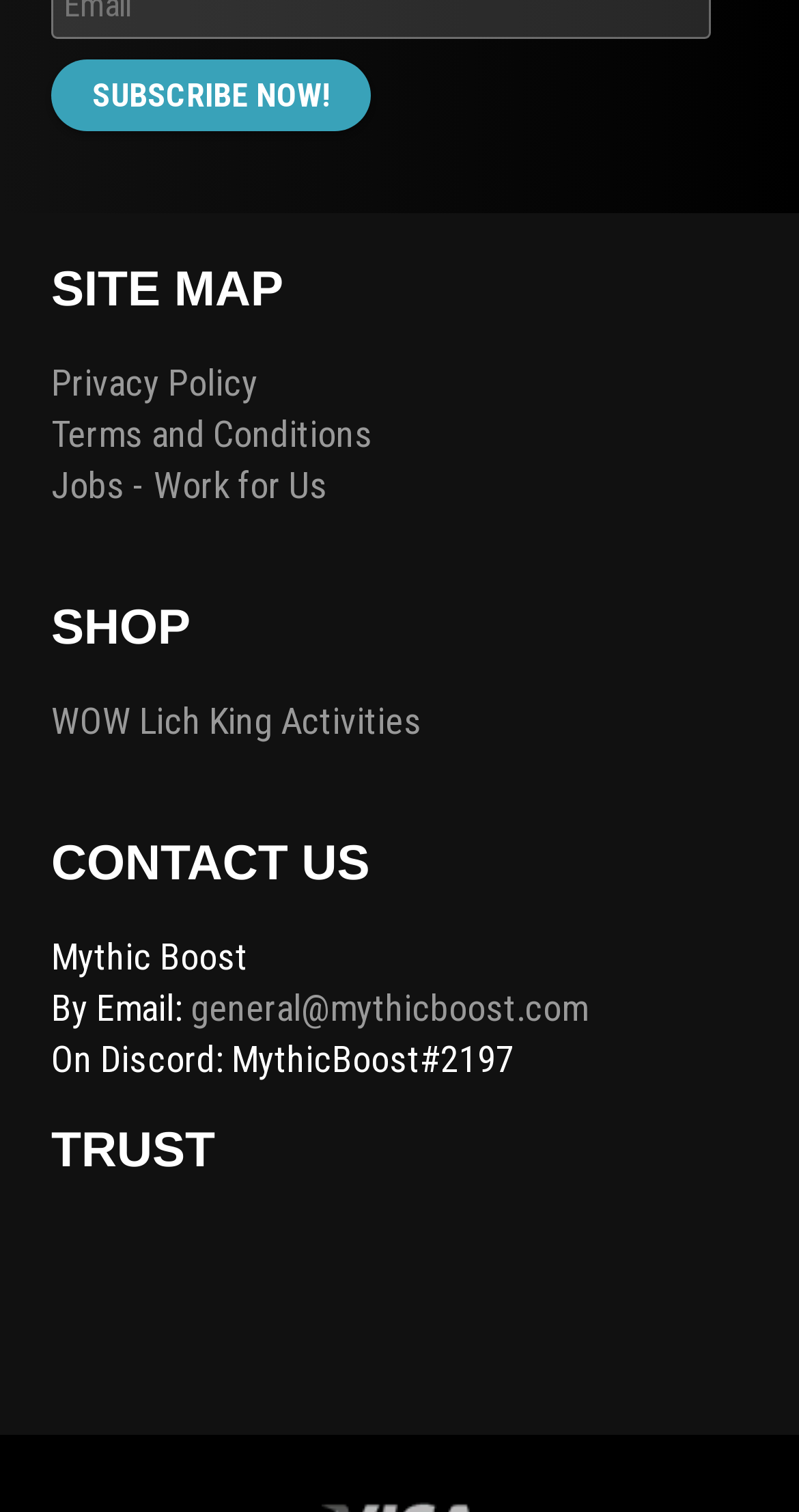Given the description "Jobs - Work for Us", determine the bounding box of the corresponding UI element.

[0.064, 0.304, 0.577, 0.338]